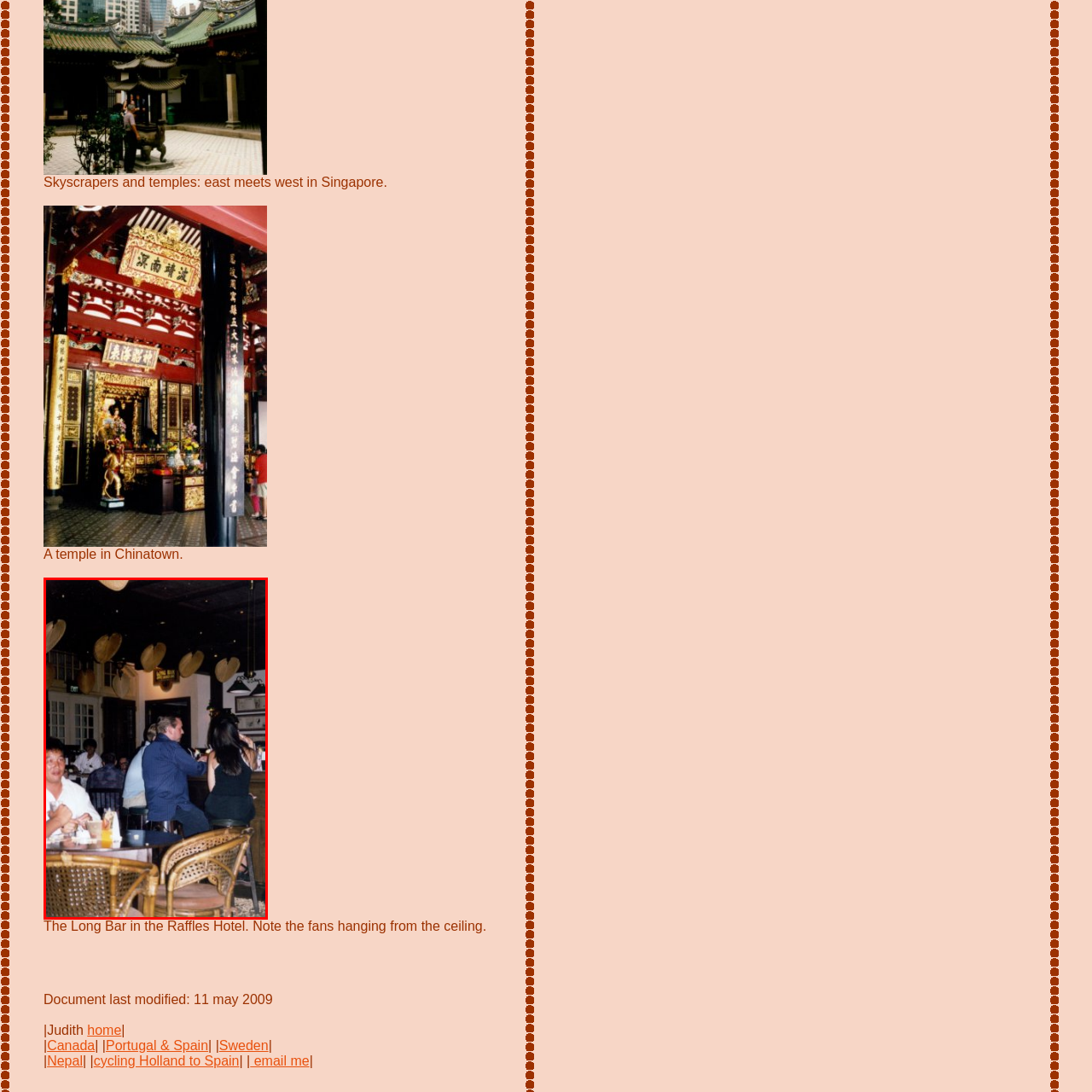Direct your attention to the image marked by the red boundary, What type of decor is used in The Long Bar? Provide a single word or phrase in response.

Elegant wooden decor